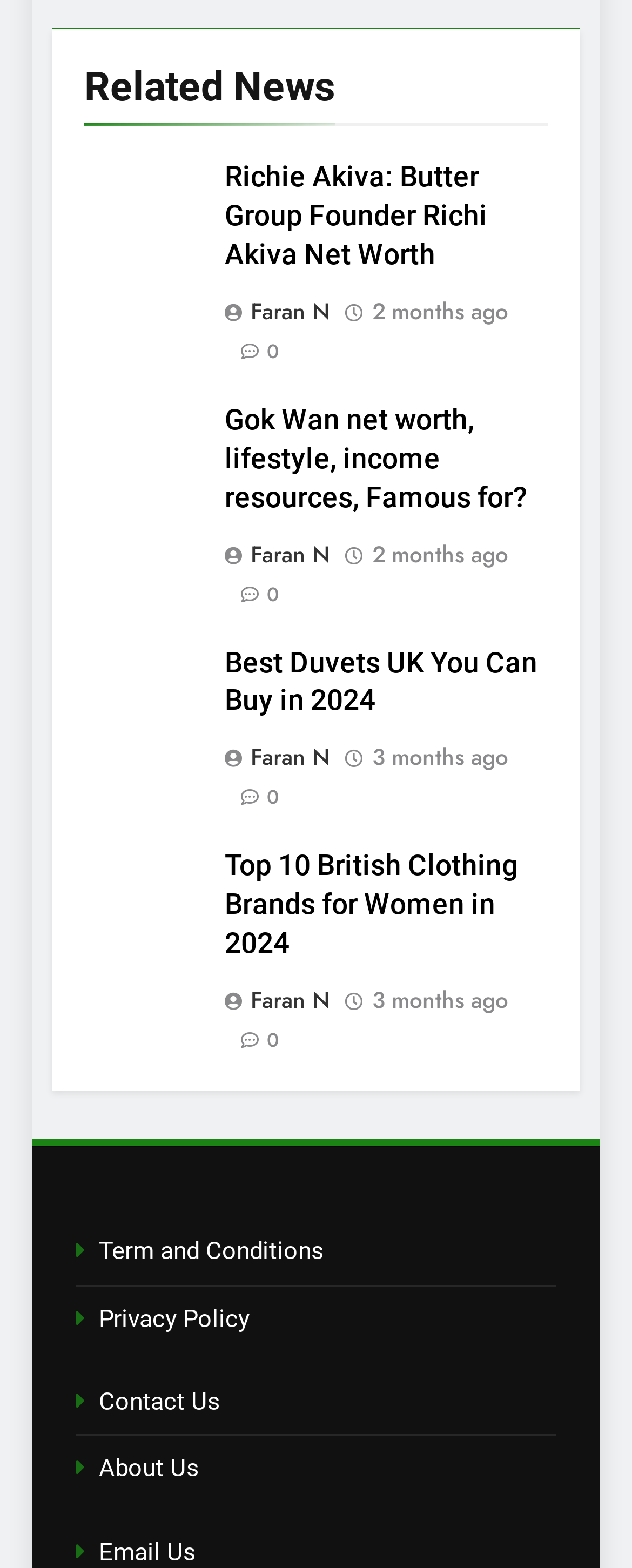Kindly determine the bounding box coordinates for the clickable area to achieve the given instruction: "Learn about the best duvets in the UK".

[0.355, 0.411, 0.867, 0.46]